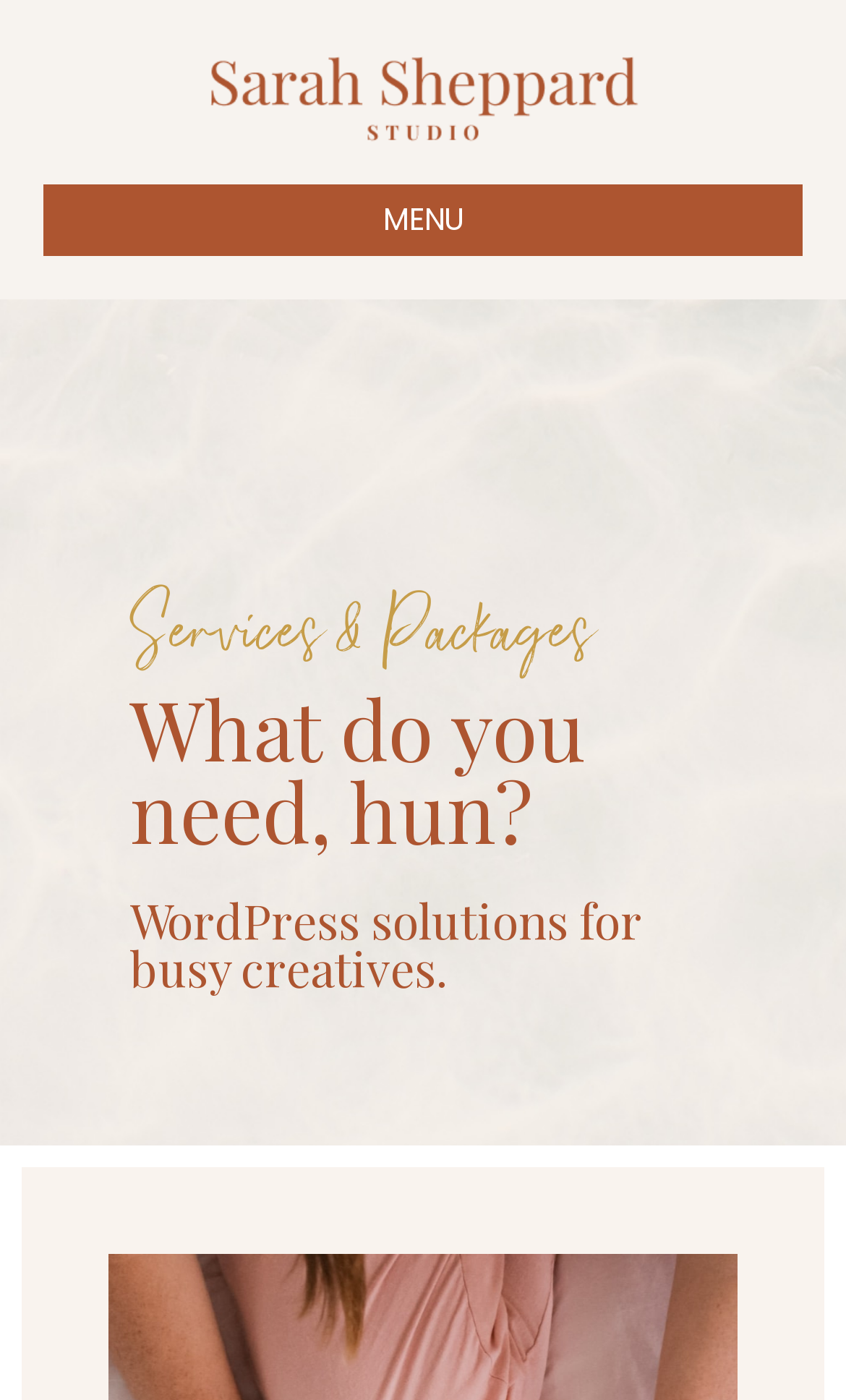Is the website focused on a specific location?
Refer to the image and provide a detailed answer to the question.

The meta description mentions that the web designer, Sarah Sheppard, is based in Nashville, which suggests that the website may have a focus on serving clients in that location.